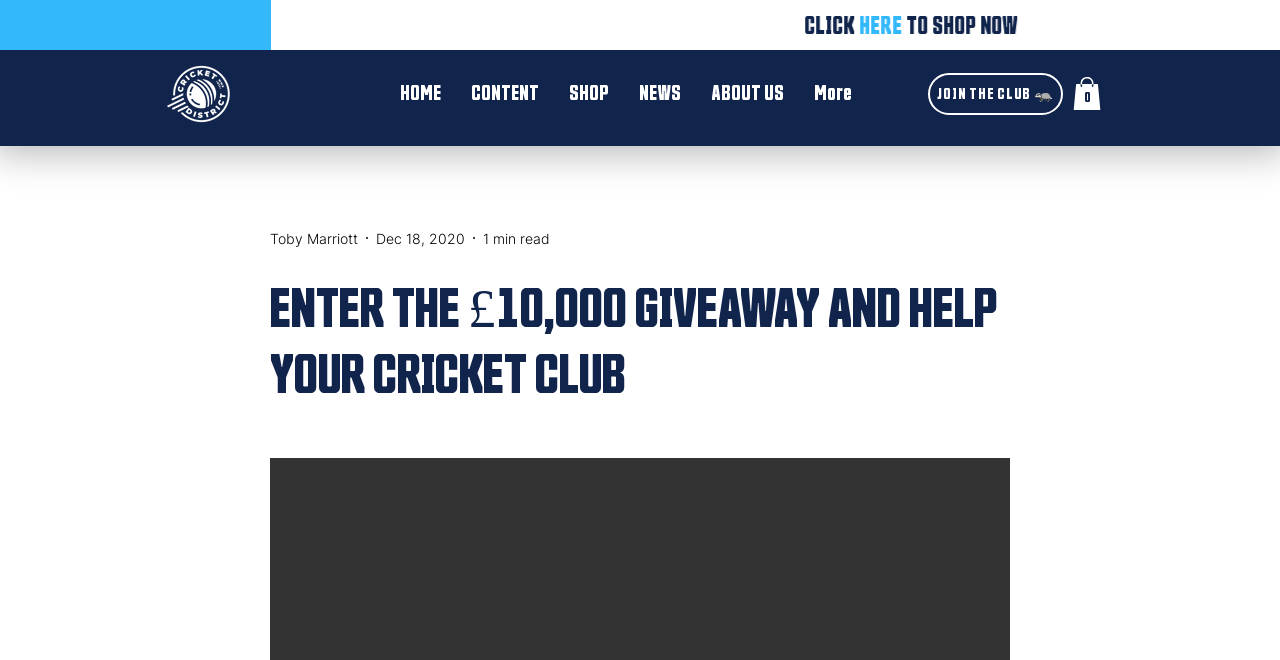Please extract the webpage's main title and generate its text content.

ENTER THE £10,000 GIVEAWAY AND HELP YOUR CRICKET CLUB